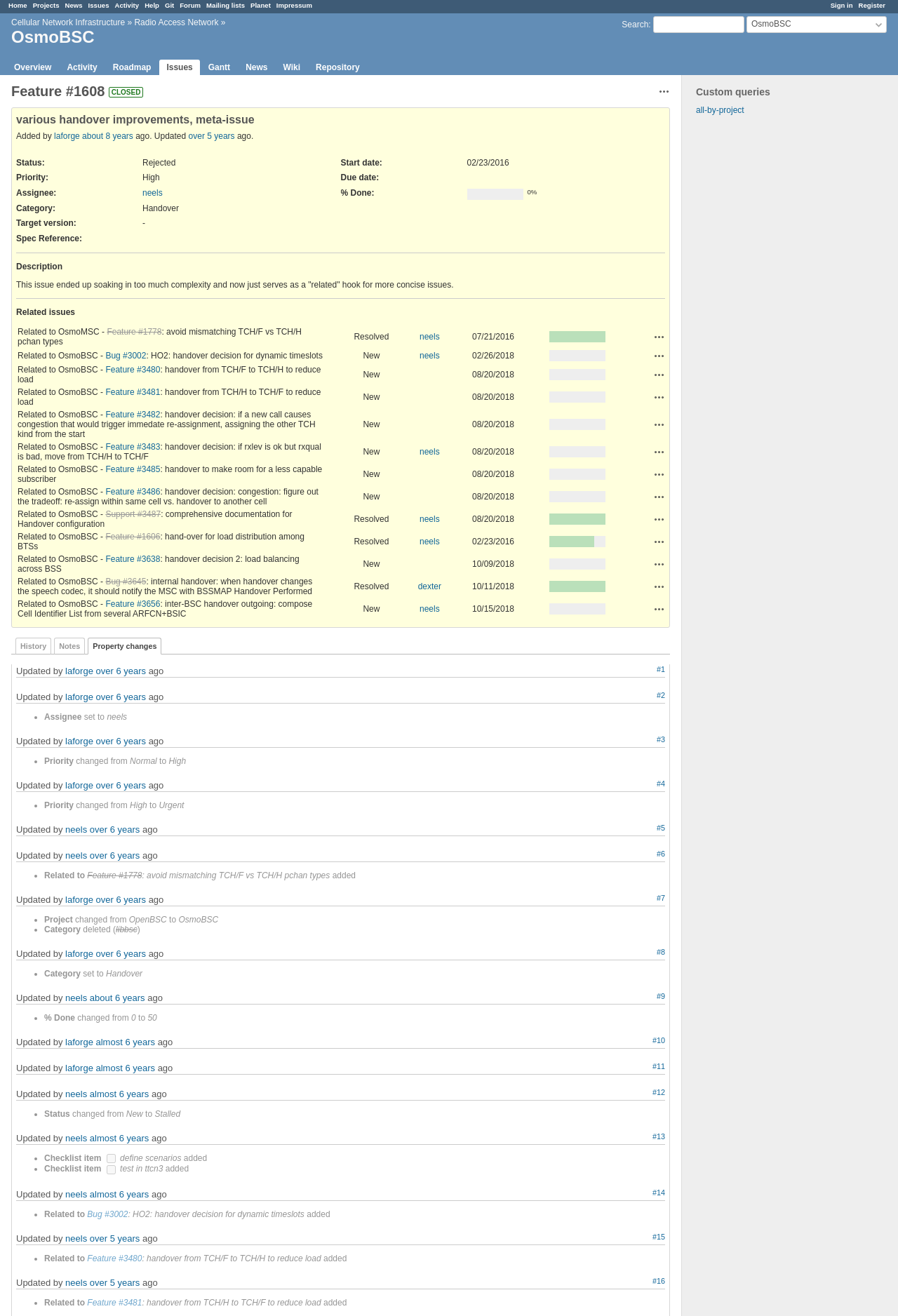Please specify the bounding box coordinates of the area that should be clicked to accomplish the following instruction: "View custom queries". The coordinates should consist of four float numbers between 0 and 1, i.e., [left, top, right, bottom].

[0.775, 0.064, 0.994, 0.075]